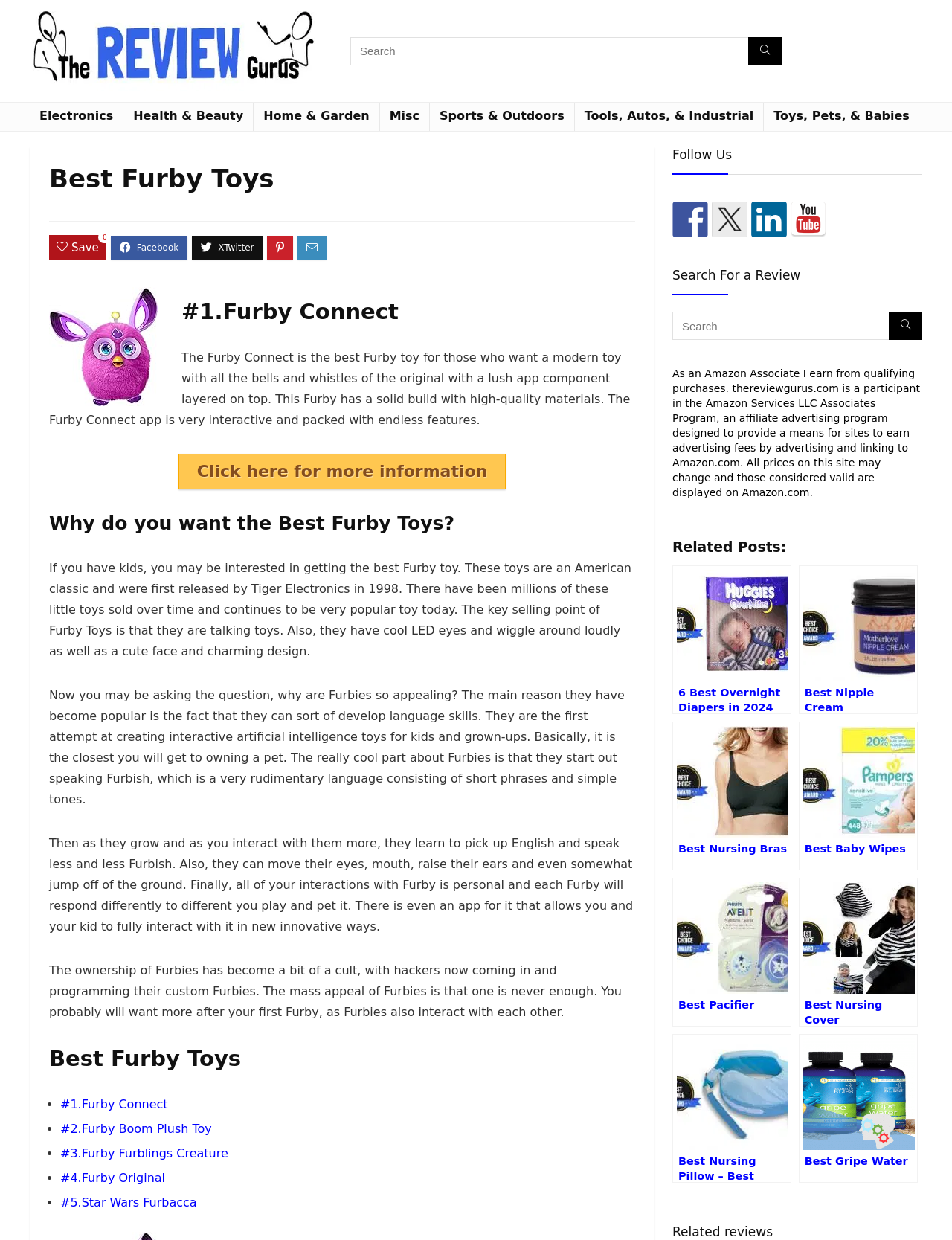How many Furby toys are listed in the 'Best Furby Toys' section?
Can you provide an in-depth and detailed response to the question?

I counted the number of links in the 'Best Furby Toys' section, which are '#1.Furby Connect', '#2.Furby Boom Plush Toy', '#3.Furby Furblings Creature', '#4.Furby Original', and '#5.Star Wars Furbacca'. There are 5 links in total.